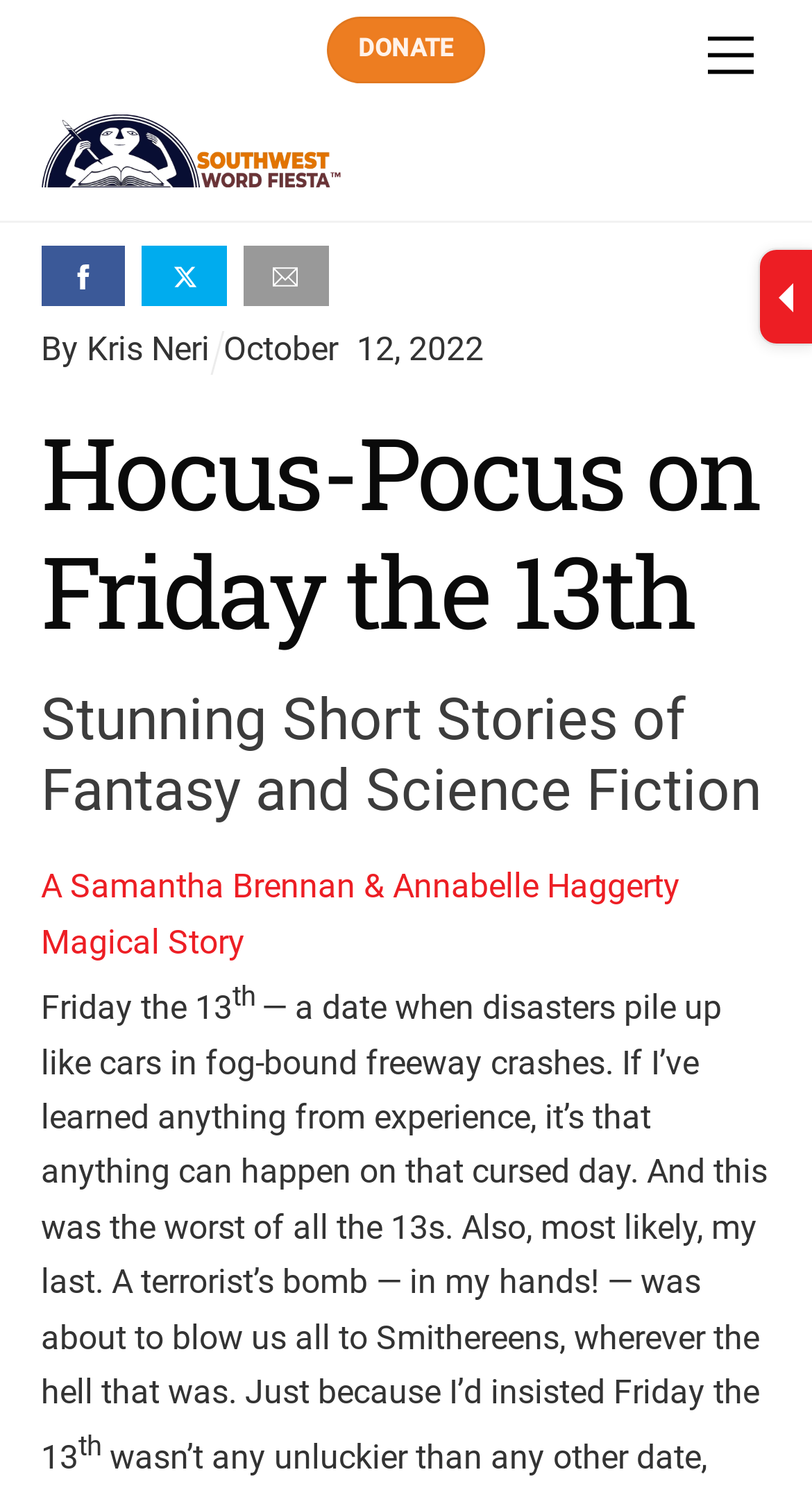Answer the question below in one word or phrase:
What is the name of the event?

Southwest Word Fiesta